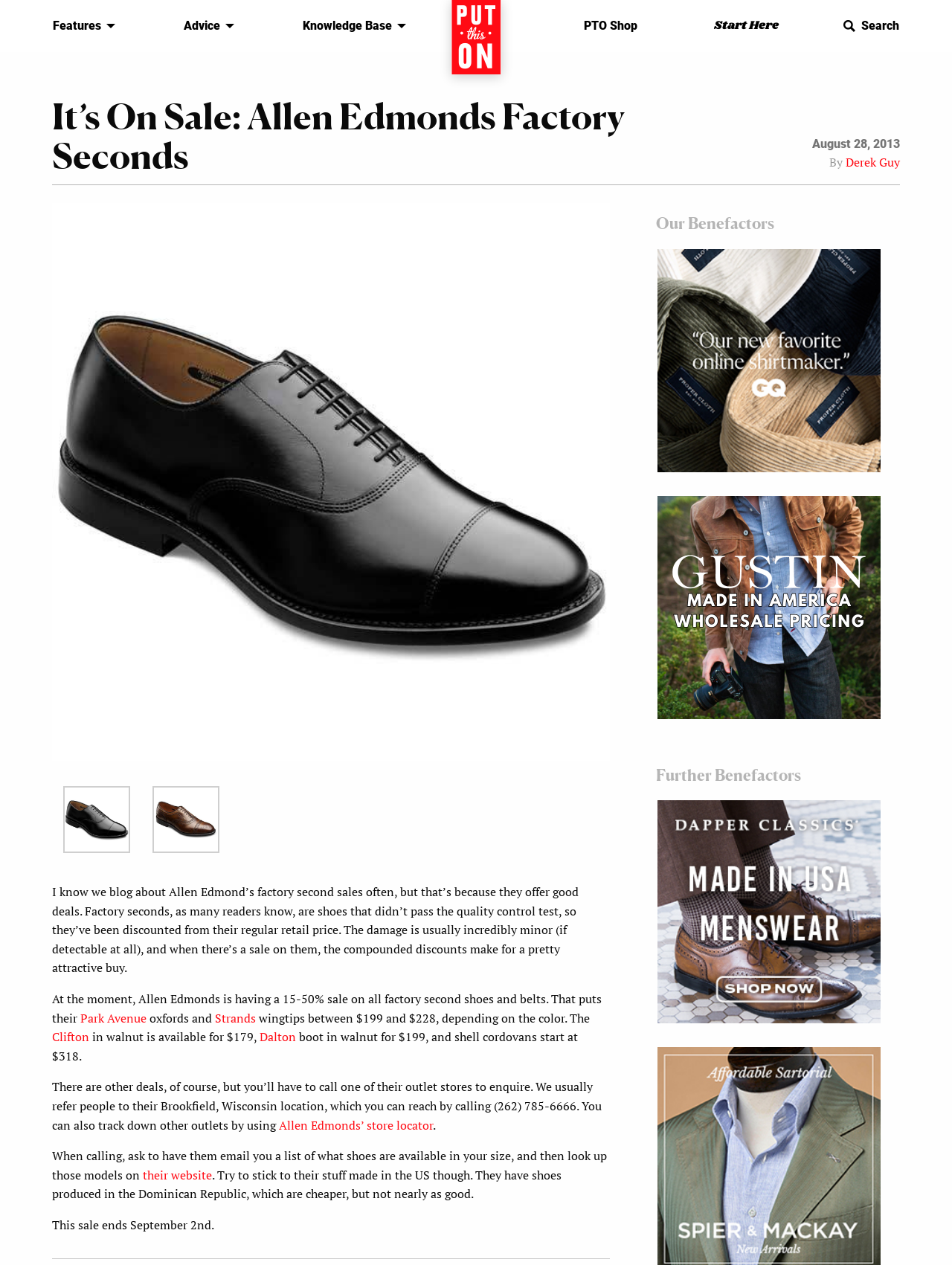Kindly determine the bounding box coordinates of the area that needs to be clicked to fulfill this instruction: "Click on the 'Search' menu item".

[0.886, 0.009, 0.957, 0.032]